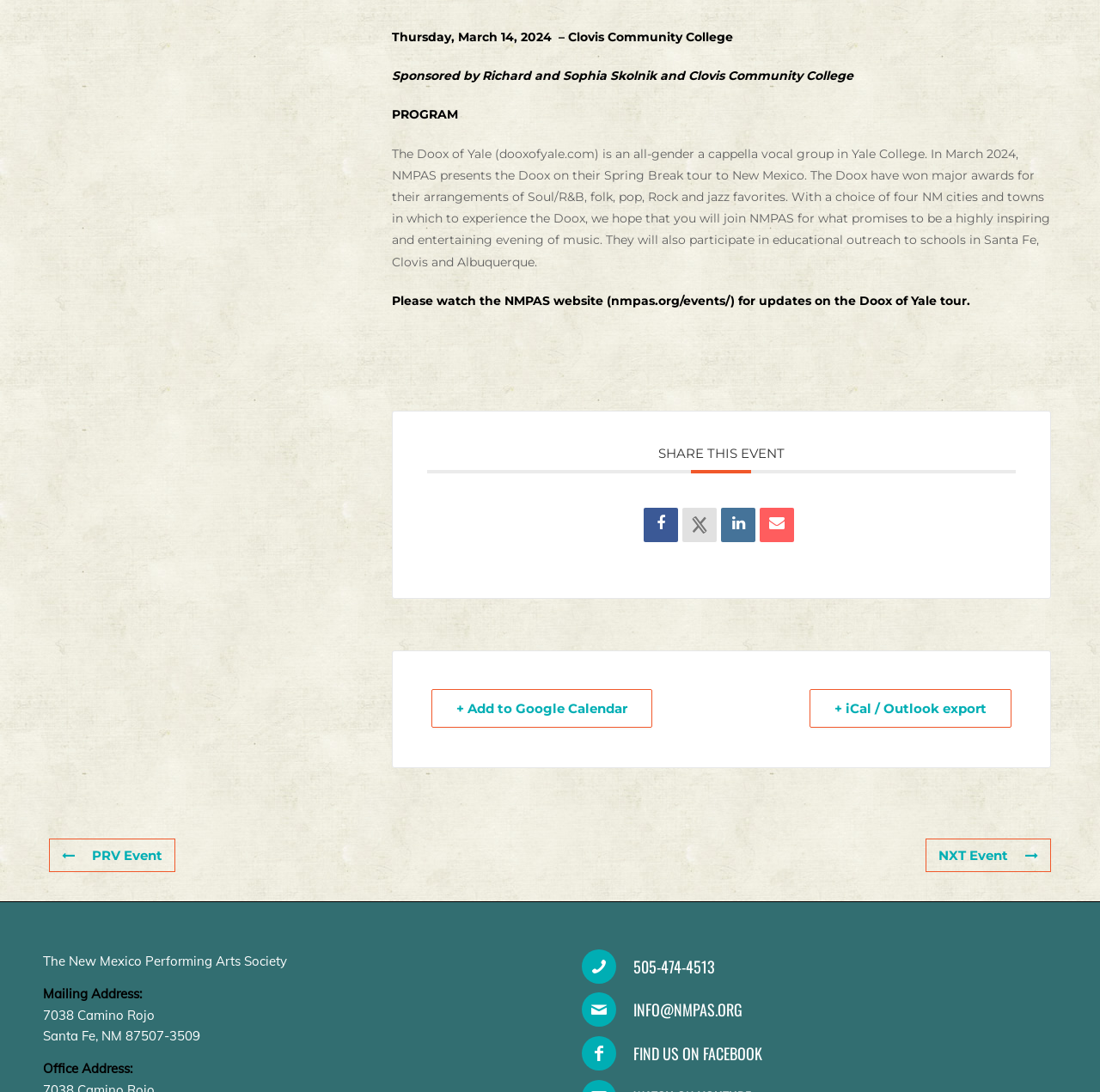Answer the question with a brief word or phrase:
How many cities and towns can you experience the Doox in?

four